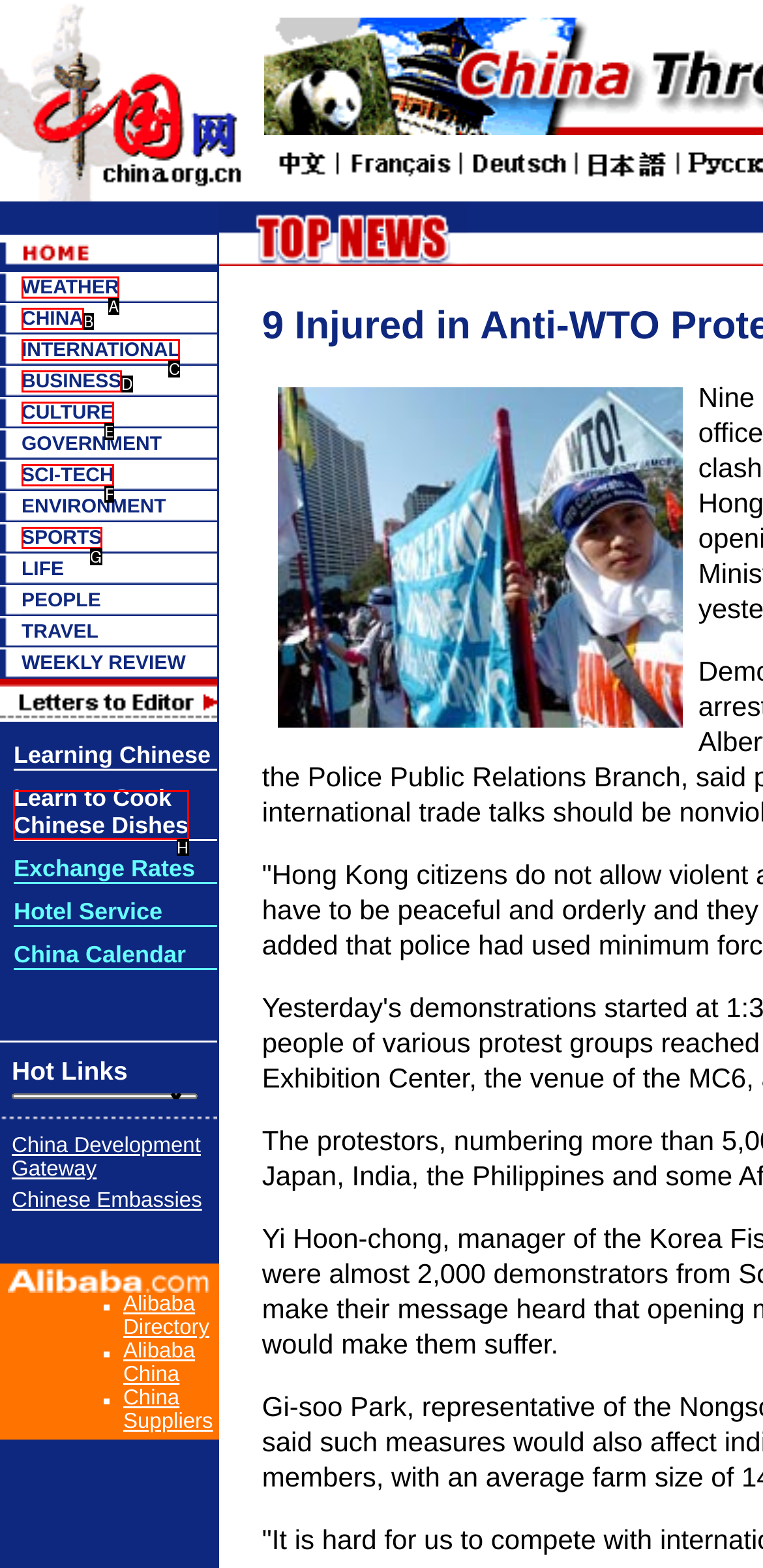Please provide the letter of the UI element that best fits the following description: WEATHER
Respond with the letter from the given choices only.

A